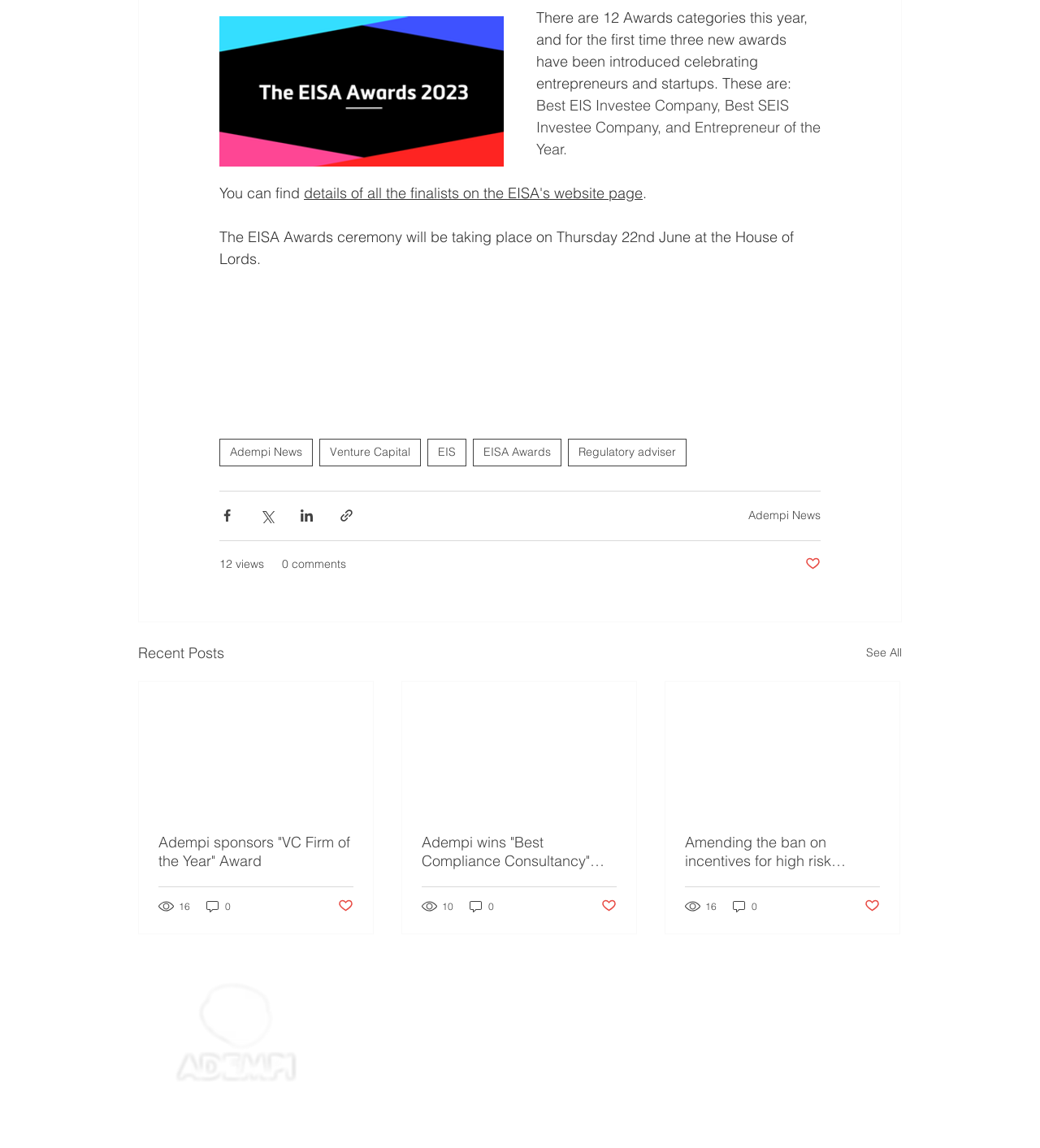What is the theme of the EISA Awards?
Provide an in-depth answer to the question, covering all aspects.

Based on the text 'There are 12 Awards categories this year, and for the first time three new awards have been introduced celebrating entrepreneurs and startups.', we can infer that the theme of the EISA Awards is related to entrepreneurs and startups.